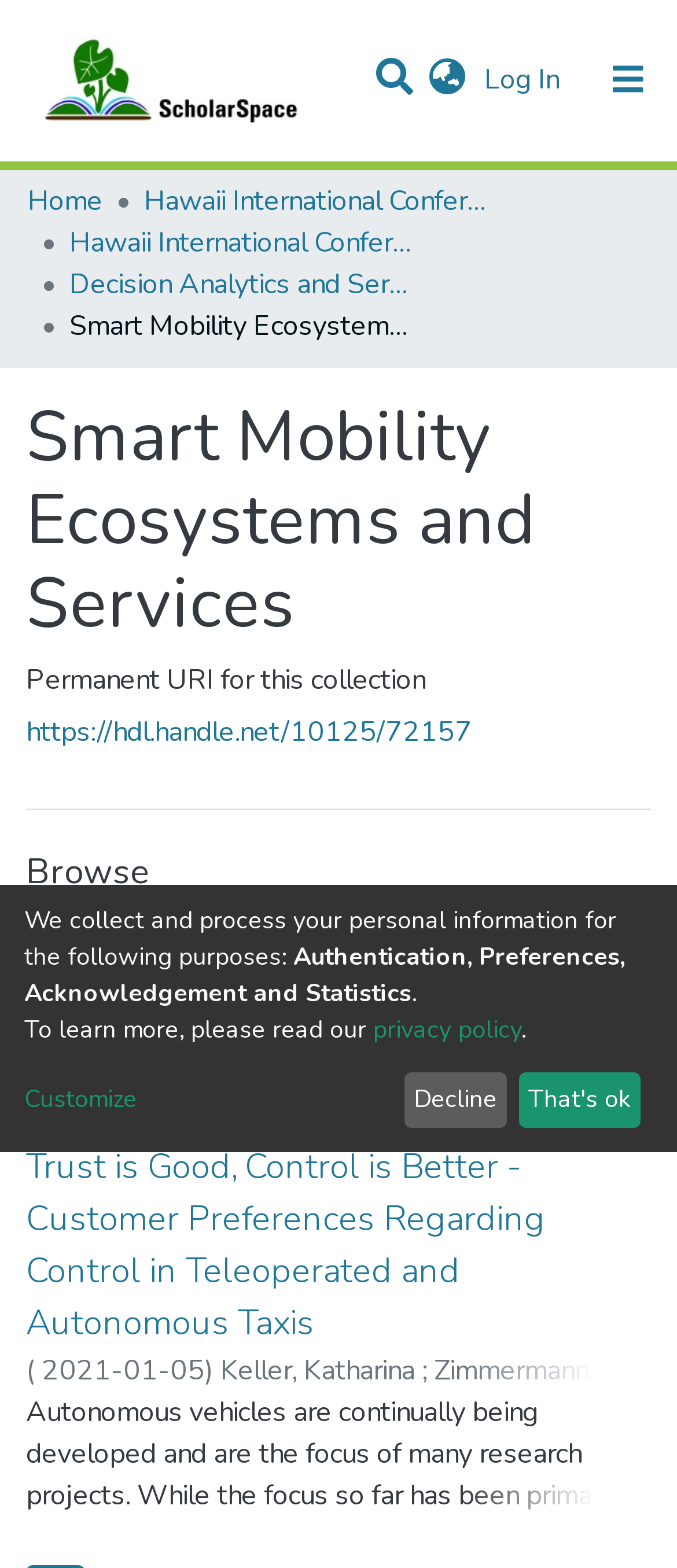What is the date of the latest submission?
Please provide a comprehensive answer based on the visual information in the image.

I looked at the date listed next to the first item, 'Trust is Good, Control is Better - Customer Preferences Regarding Control in Teleoperated and Autonomous Taxis', and found that the date of the latest submission is 2021-01-05.